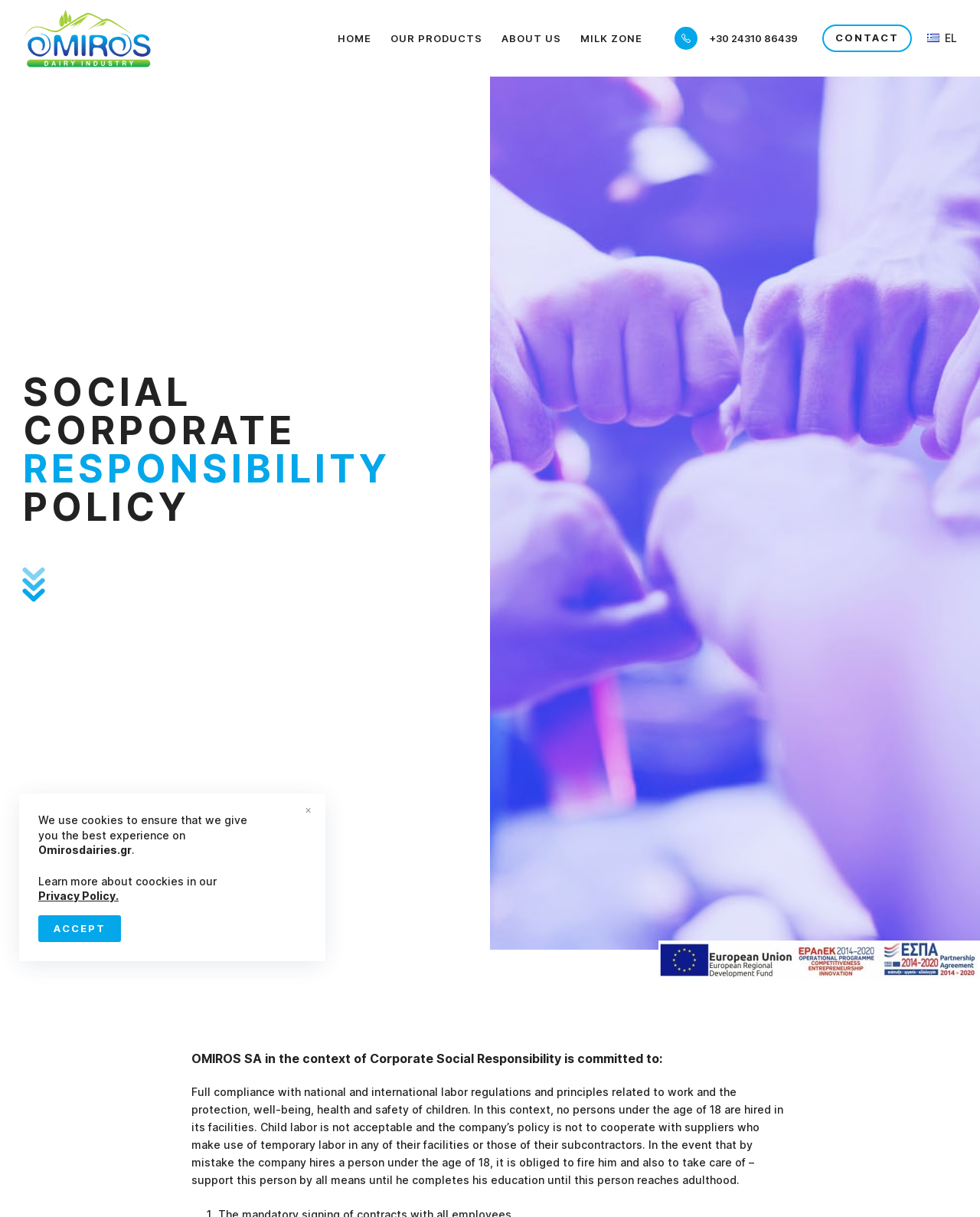What is the company's commitment in the context of Corporate Social Responsibility?
Could you please answer the question thoroughly and with as much detail as possible?

According to the webpage, Omiros Dairies SA is committed to full compliance with national and international labor regulations and principles related to work and the protection, well-being, health and safety of children in the context of Corporate Social Responsibility.